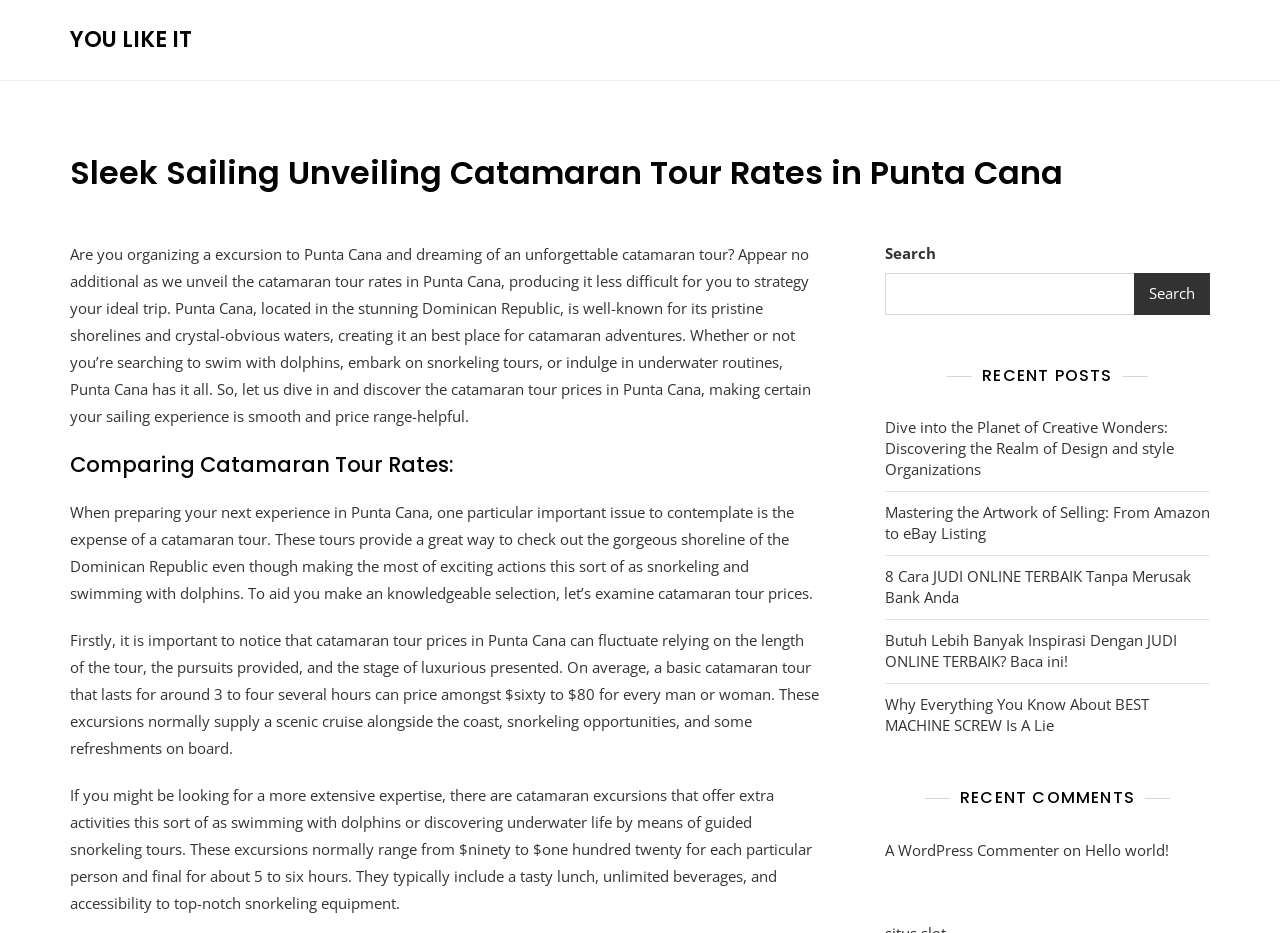Could you specify the bounding box coordinates for the clickable section to complete the following instruction: "Go to HOME page"?

None